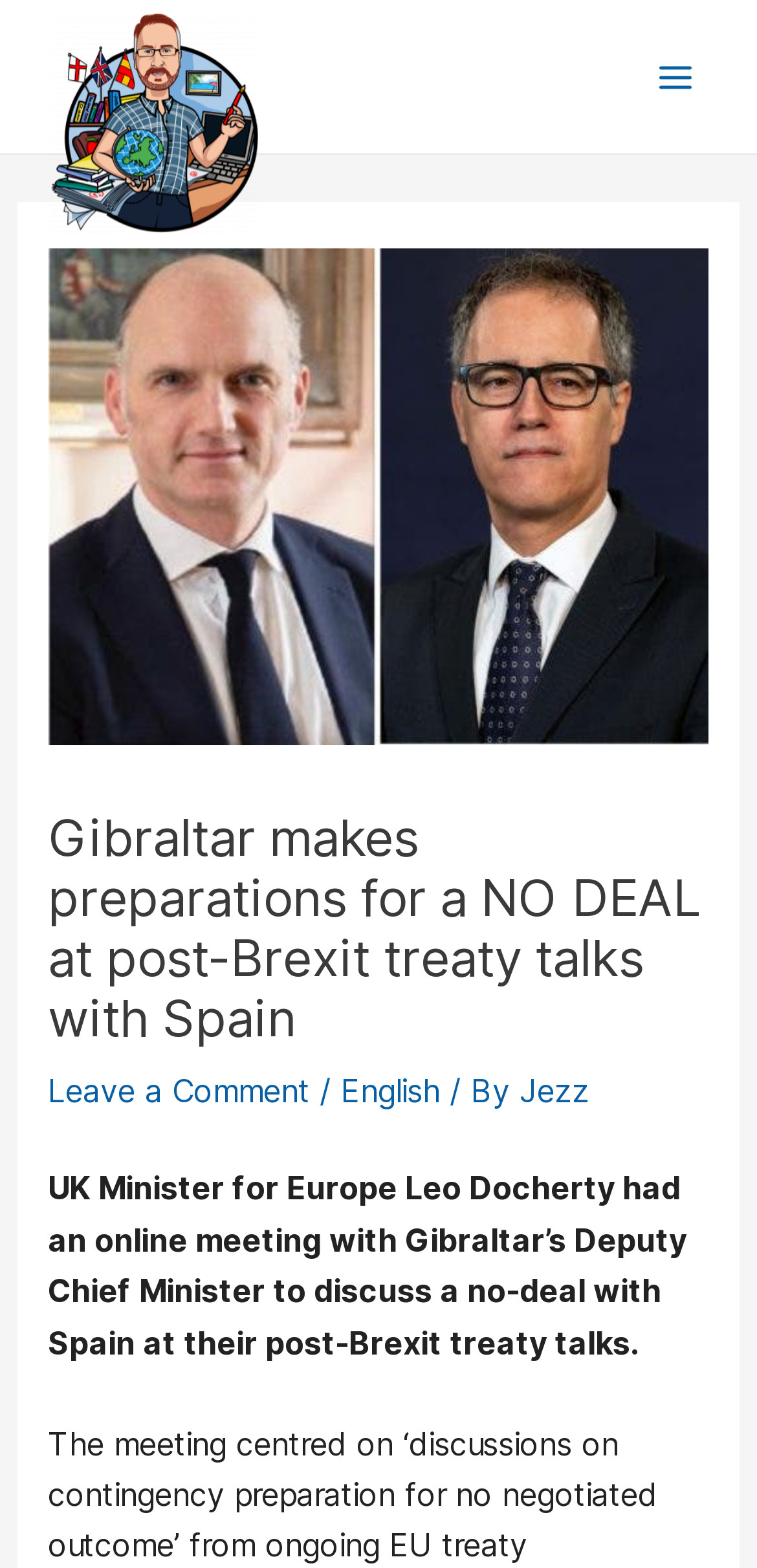Determine the webpage's heading and output its text content.

Gibraltar makes preparations for a NO DEAL at post-Brexit treaty talks with Spain